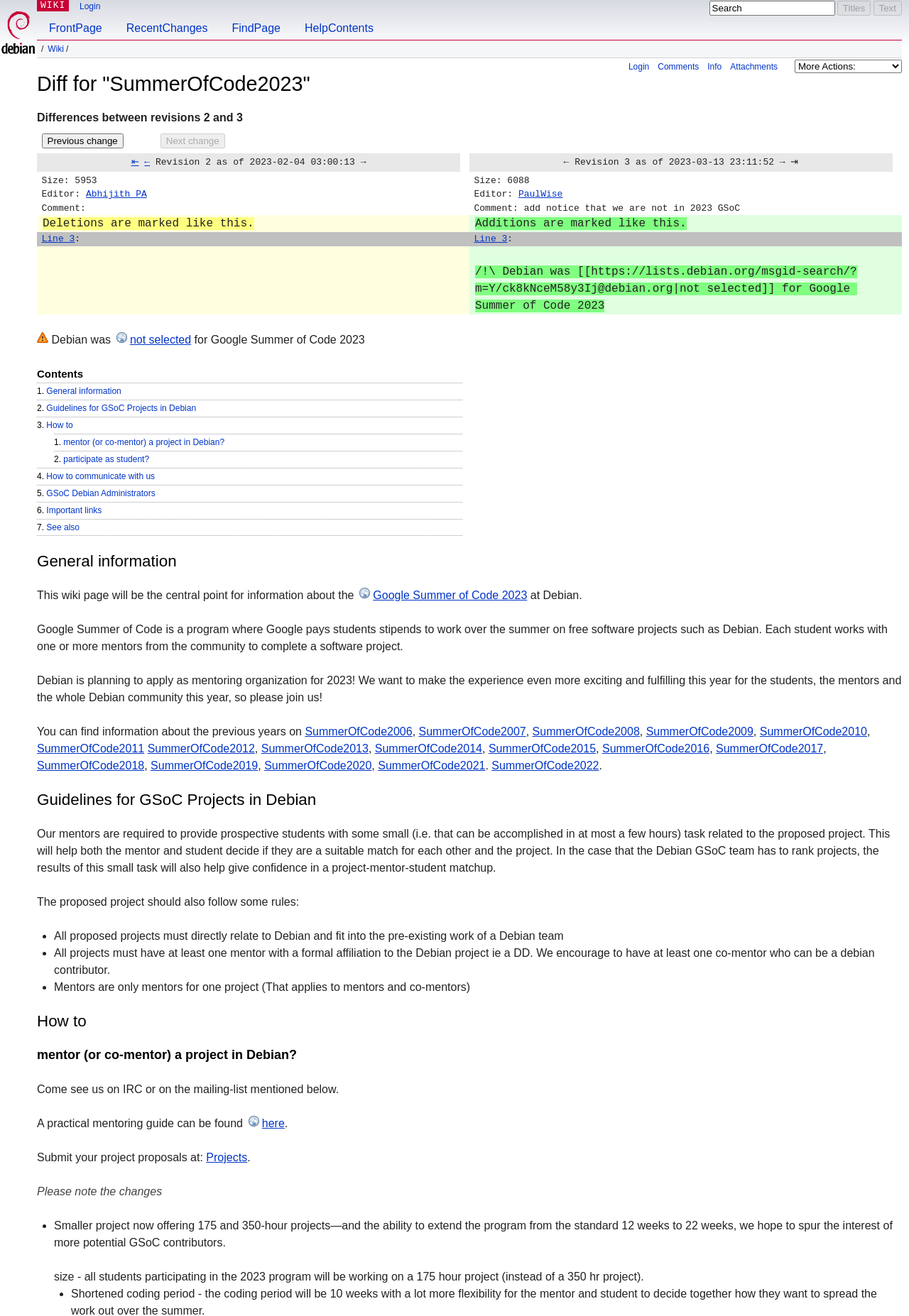Use a single word or phrase to answer the following:
What is the difference between the two revisions shown?

Revision 2 and Revision 3